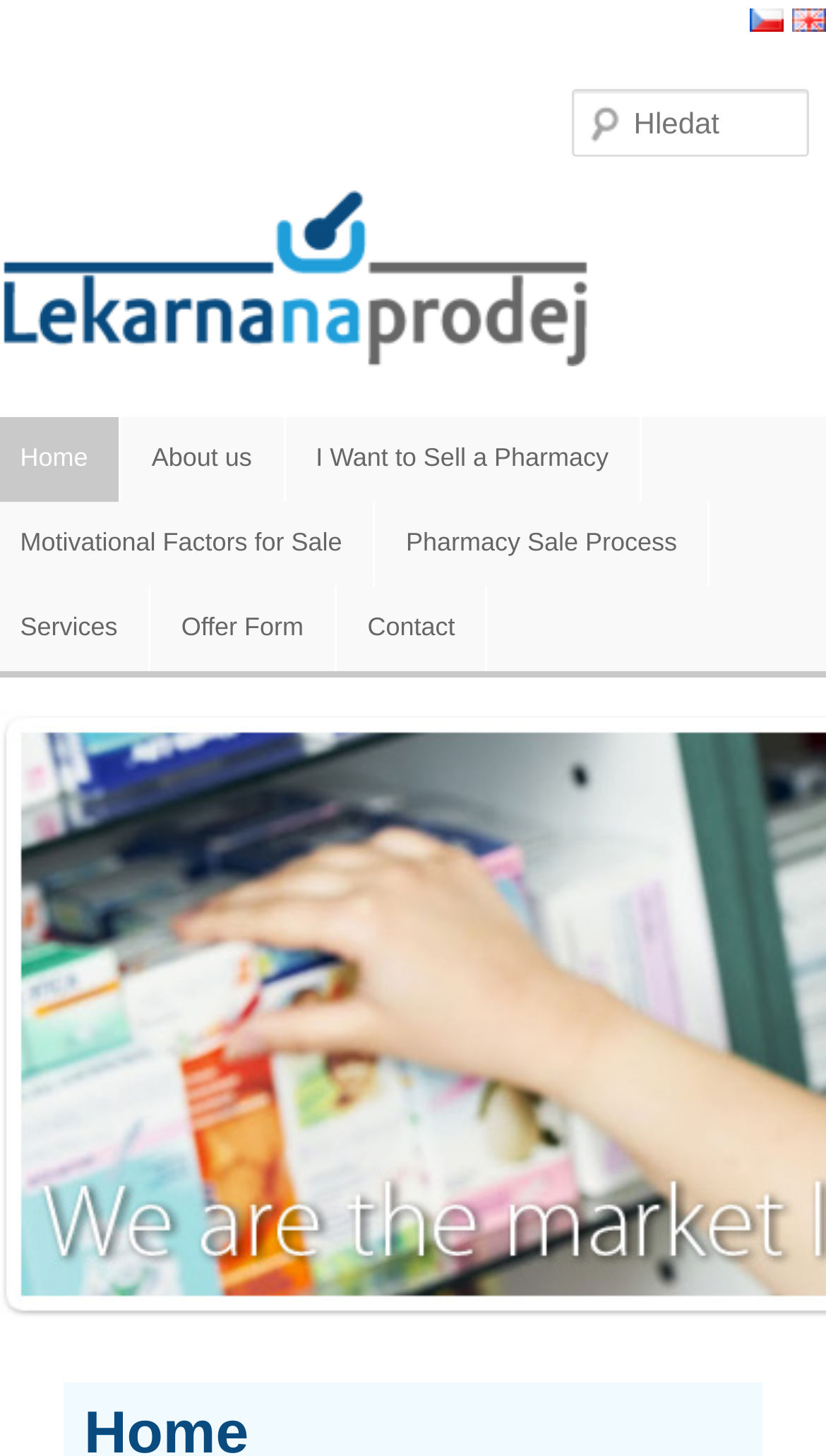Identify the bounding box coordinates of the element to click to follow this instruction: 'Buy pharmacy'. Ensure the coordinates are four float values between 0 and 1, provided as [left, top, right, bottom].

[0.0, 0.211, 0.718, 0.25]